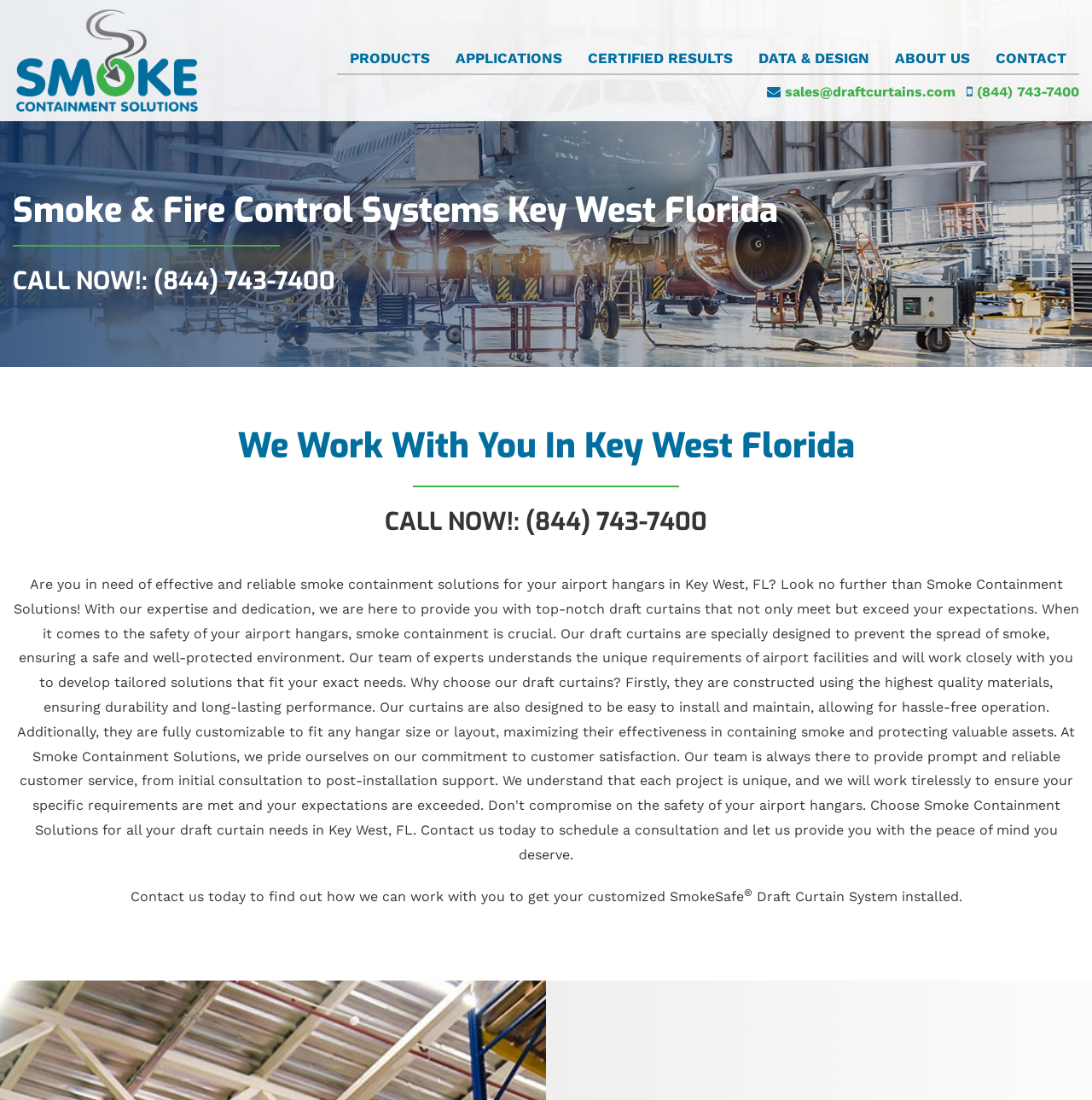Please specify the bounding box coordinates in the format (top-left x, top-left y, bottom-right x, bottom-right y), with all values as floating point numbers between 0 and 1. Identify the bounding box of the UI element described by: Products

[0.309, 0.037, 0.405, 0.068]